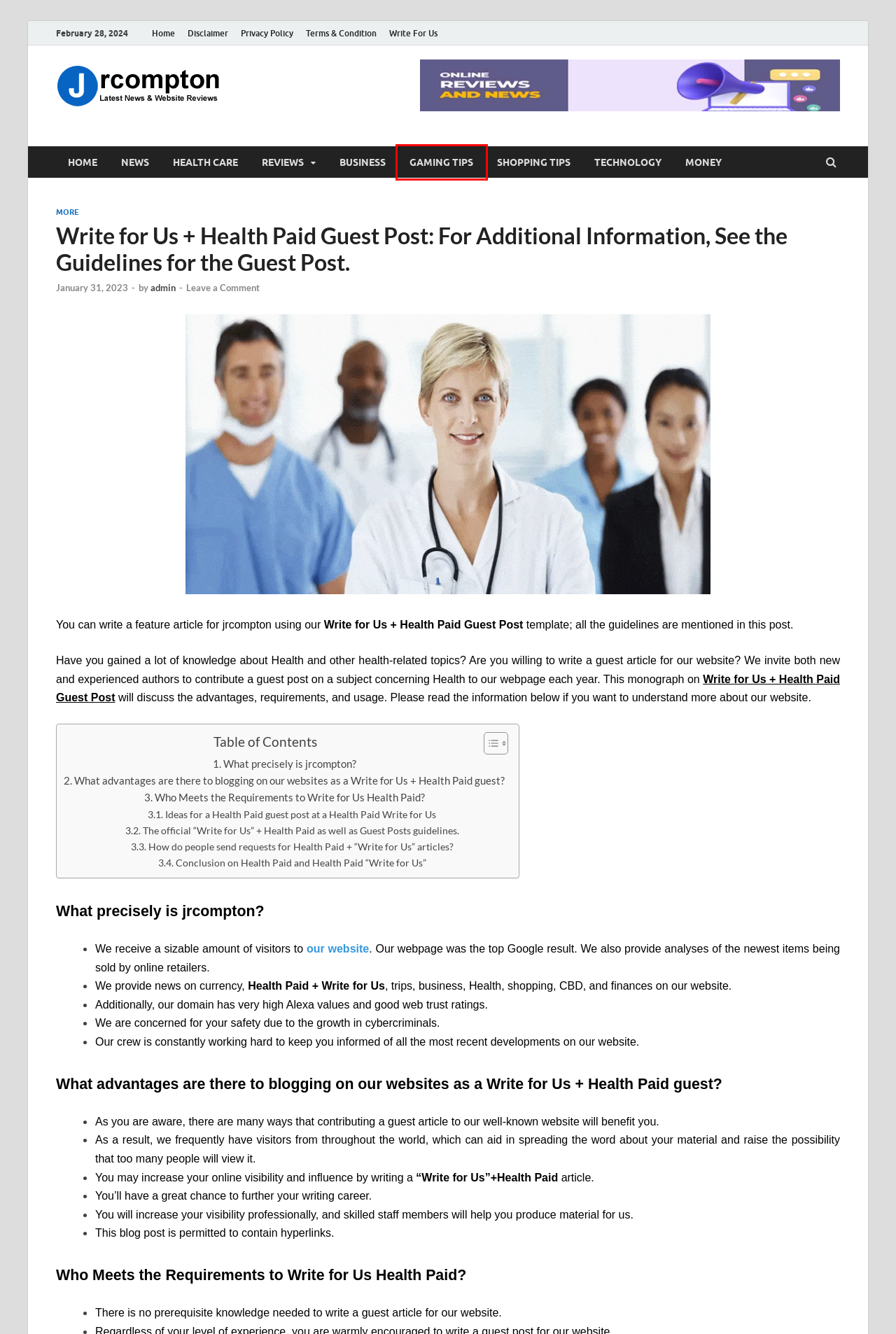A screenshot of a webpage is given, marked with a red bounding box around a UI element. Please select the most appropriate webpage description that fits the new page after clicking the highlighted element. Here are the candidates:
A. Privacy Policy - Jrcompton - Top Breaking News & Online Unbiased Website Reviews
B. Money - Jrcompton - Top Breaking News & Online Unbiased Website Reviews
C. Business - Jrcompton - Top Breaking News & Online Unbiased Website Reviews
D. Write for Us General Guest Post: Read The Detailed Guidelines For Submitting Guest Posts!
E. Disclaimer - Jrcompton - Top Breaking News & Online Unbiased Website Reviews
F. Shopping Tips - Jrcompton - Top Breaking News & Online Unbiased Website Reviews
G. Gaming Tips - Jrcompton - Top Breaking News & Online Unbiased Website Reviews
H. Terms & Condition - Jrcompton - Top Breaking News & Online Unbiased Website Reviews

G